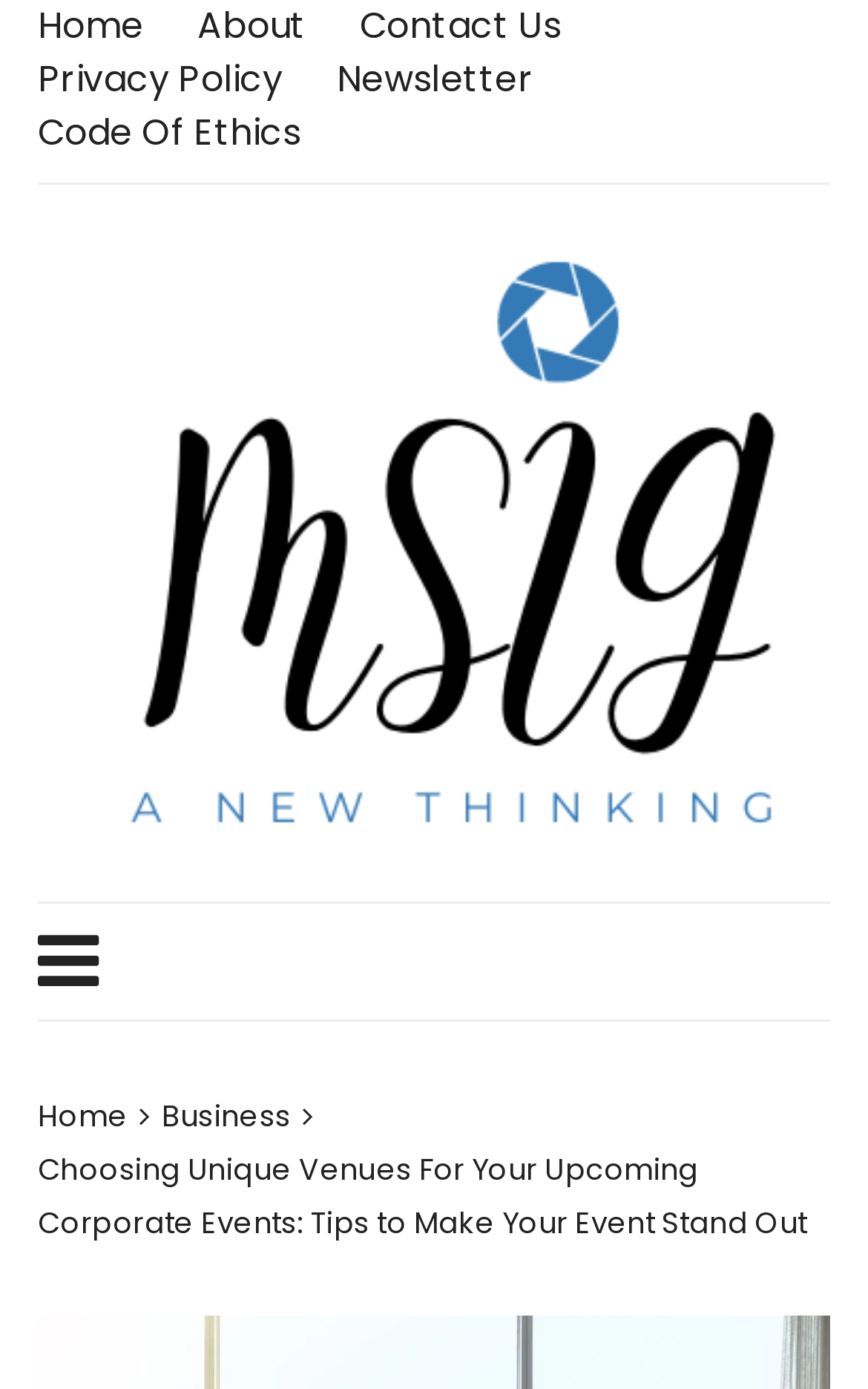How many links are present in the top navigation bar?
Based on the screenshot, respond with a single word or phrase.

5